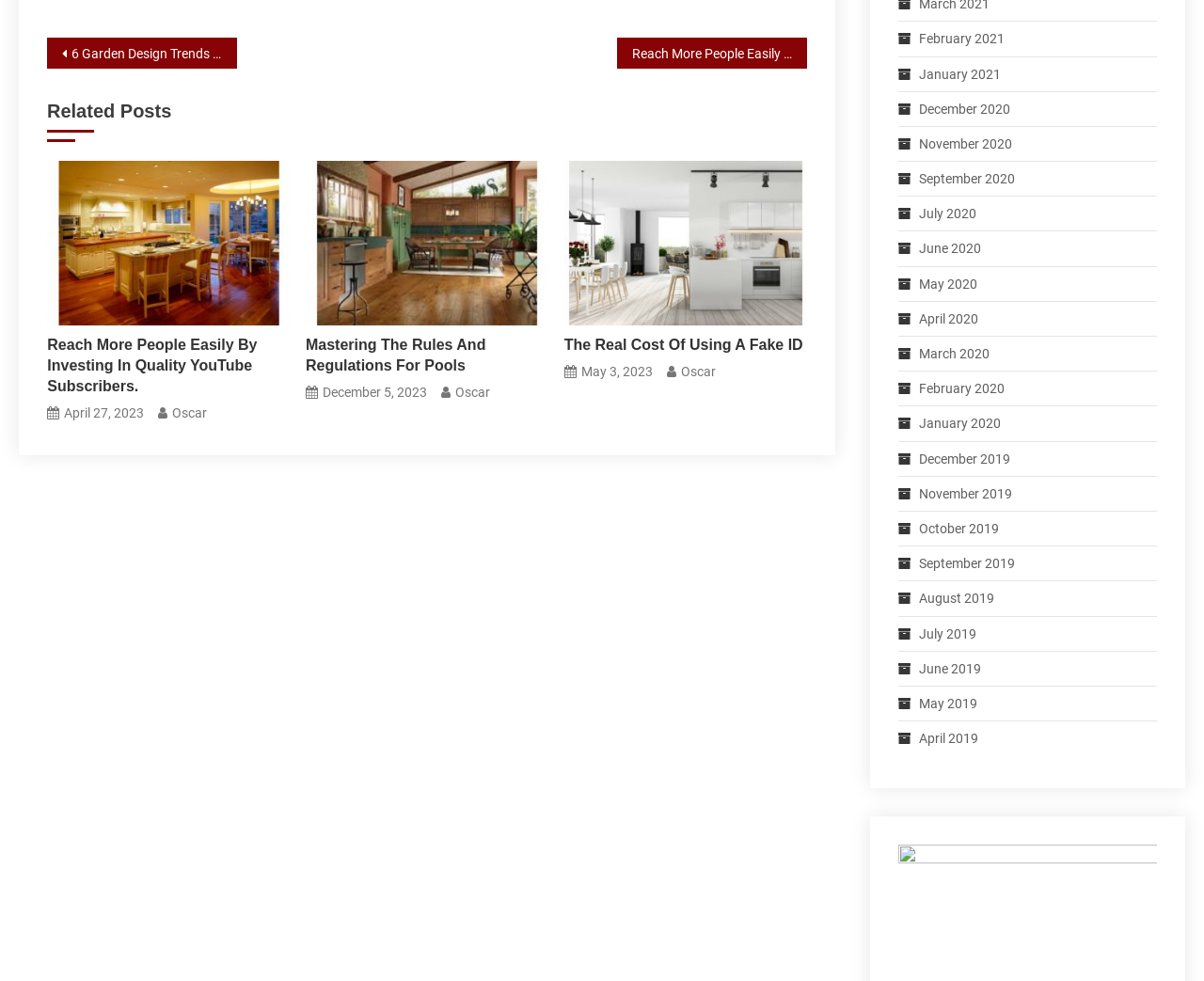How many months are listed in the archive?
Analyze the image and provide a thorough answer to the question.

I counted the number of links with month names and years, and there are 24 links ranging from December 2019 to February 2021.